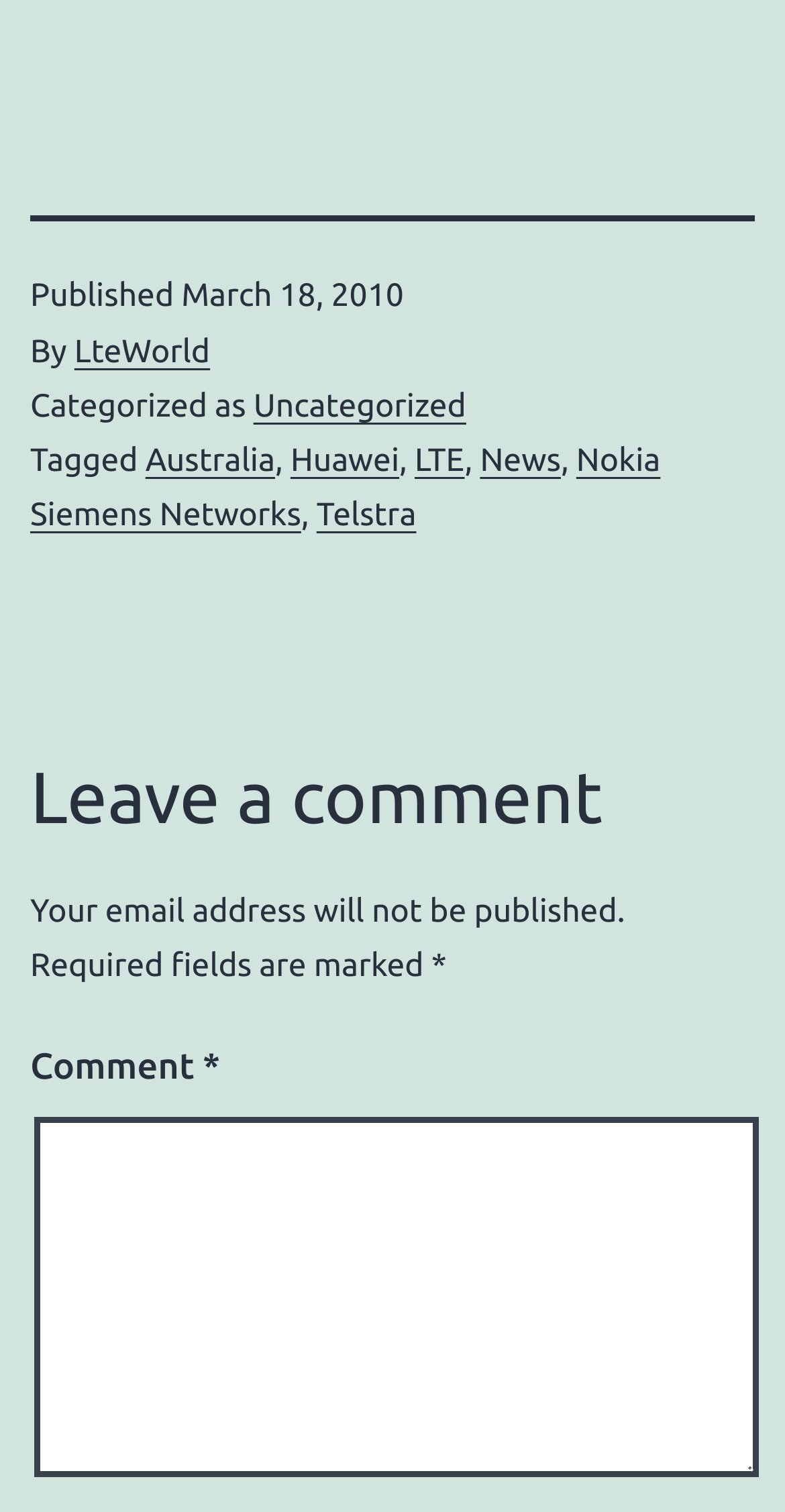Determine the bounding box coordinates of the region that needs to be clicked to achieve the task: "Click on the link to view posts tagged with Huawei".

[0.37, 0.293, 0.509, 0.317]